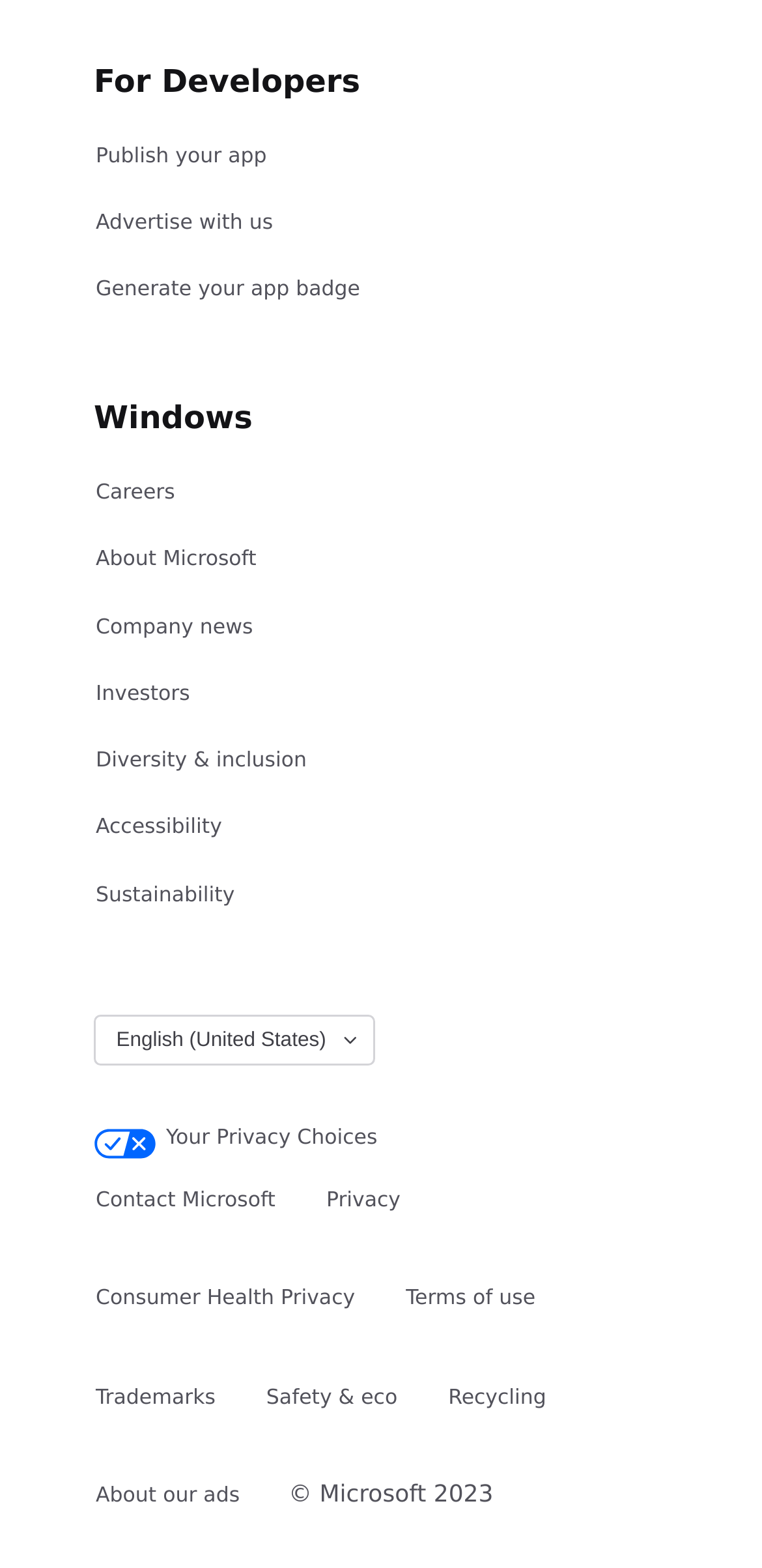What is the current language selected?
Using the image, elaborate on the answer with as much detail as possible.

The current language selected is 'English (United States)' because it is the text displayed on the button next to the 'Change language' option, indicating that it is the currently selected language.